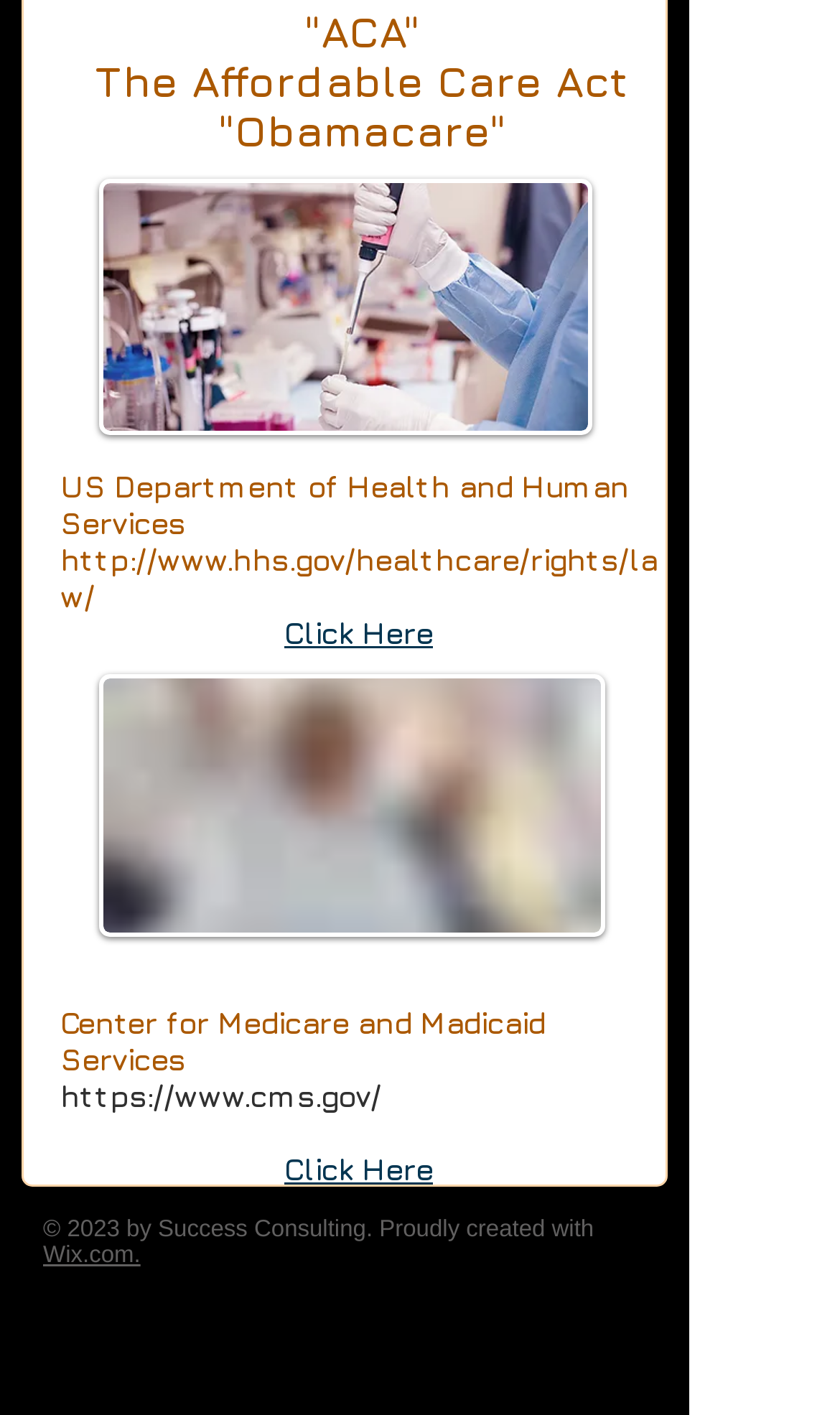What is the platform used to create the website?
Identify the answer in the screenshot and reply with a single word or phrase.

Wix.com